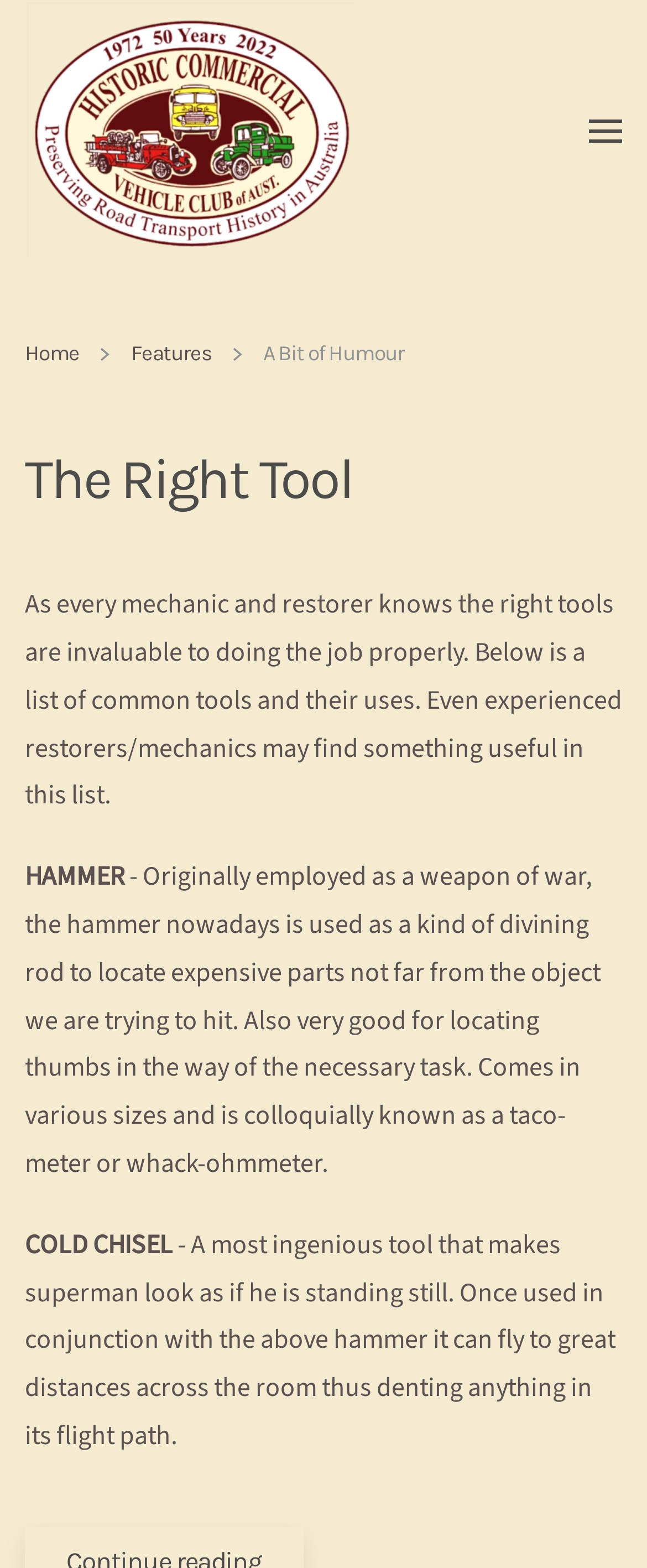What is the name of the club?
Look at the image and provide a detailed response to the question.

The name of the club can be found in the image element with the description 'Historic Commercial Vehicle Club' which is located at the top of the webpage, indicating that it is the logo of the club.